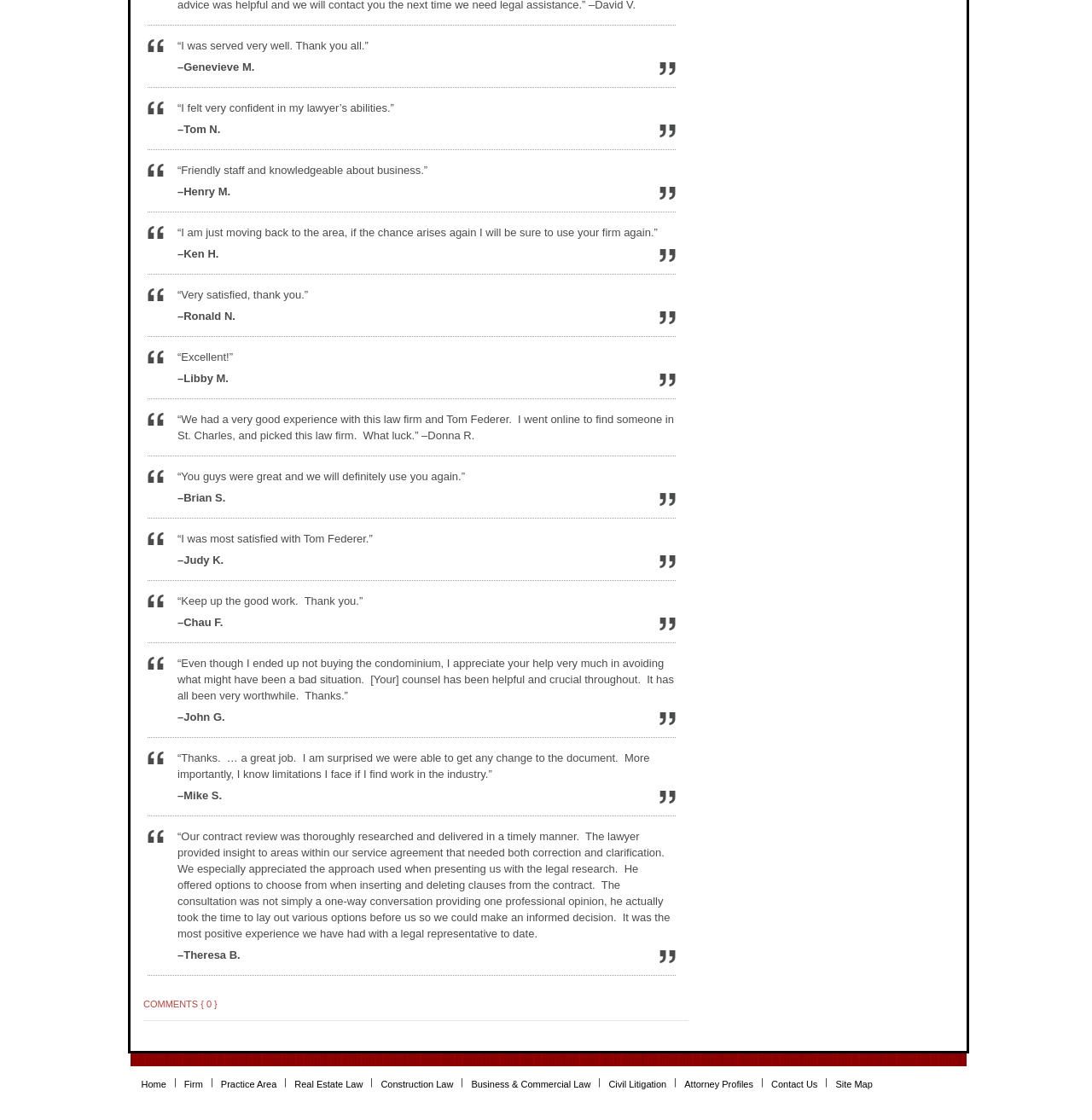What is the name of the lawyer mentioned in the testimonials?
Examine the screenshot and reply with a single word or phrase.

Tom Federer